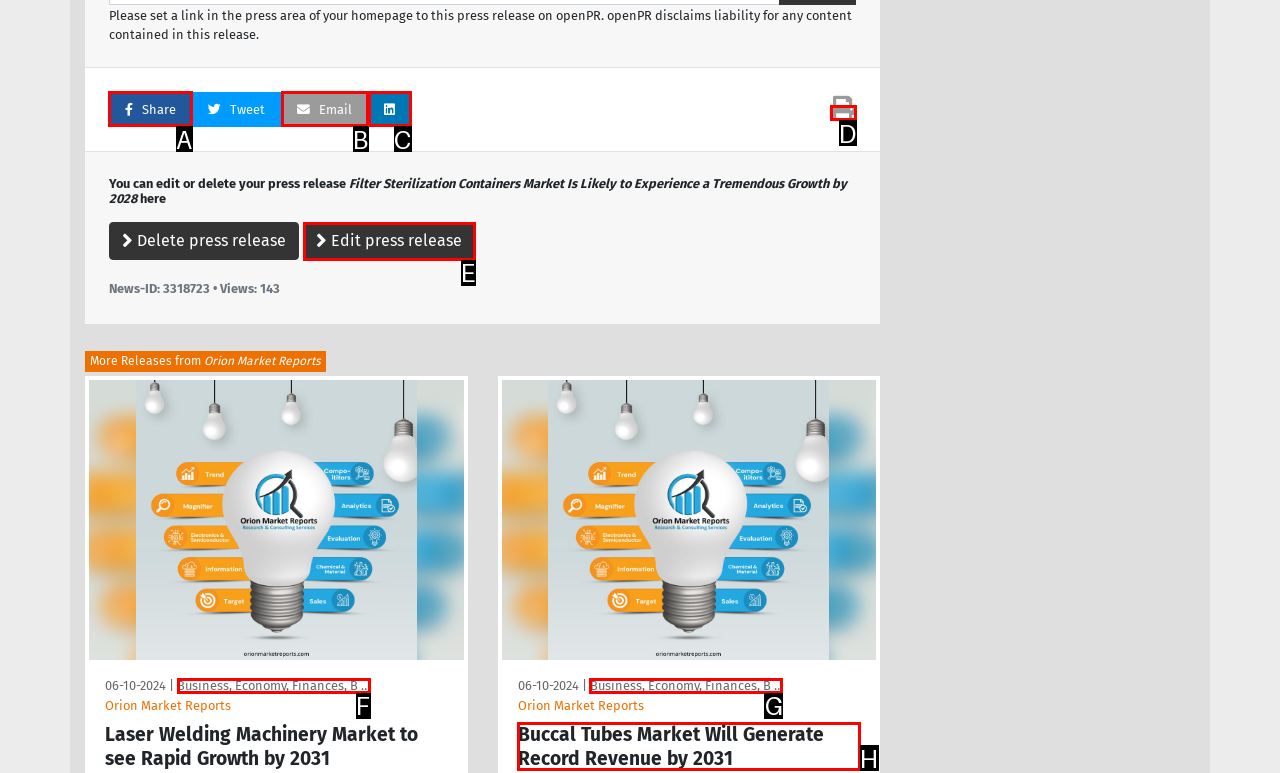Determine which HTML element should be clicked to carry out the following task: Share this press release Respond with the letter of the appropriate option.

A